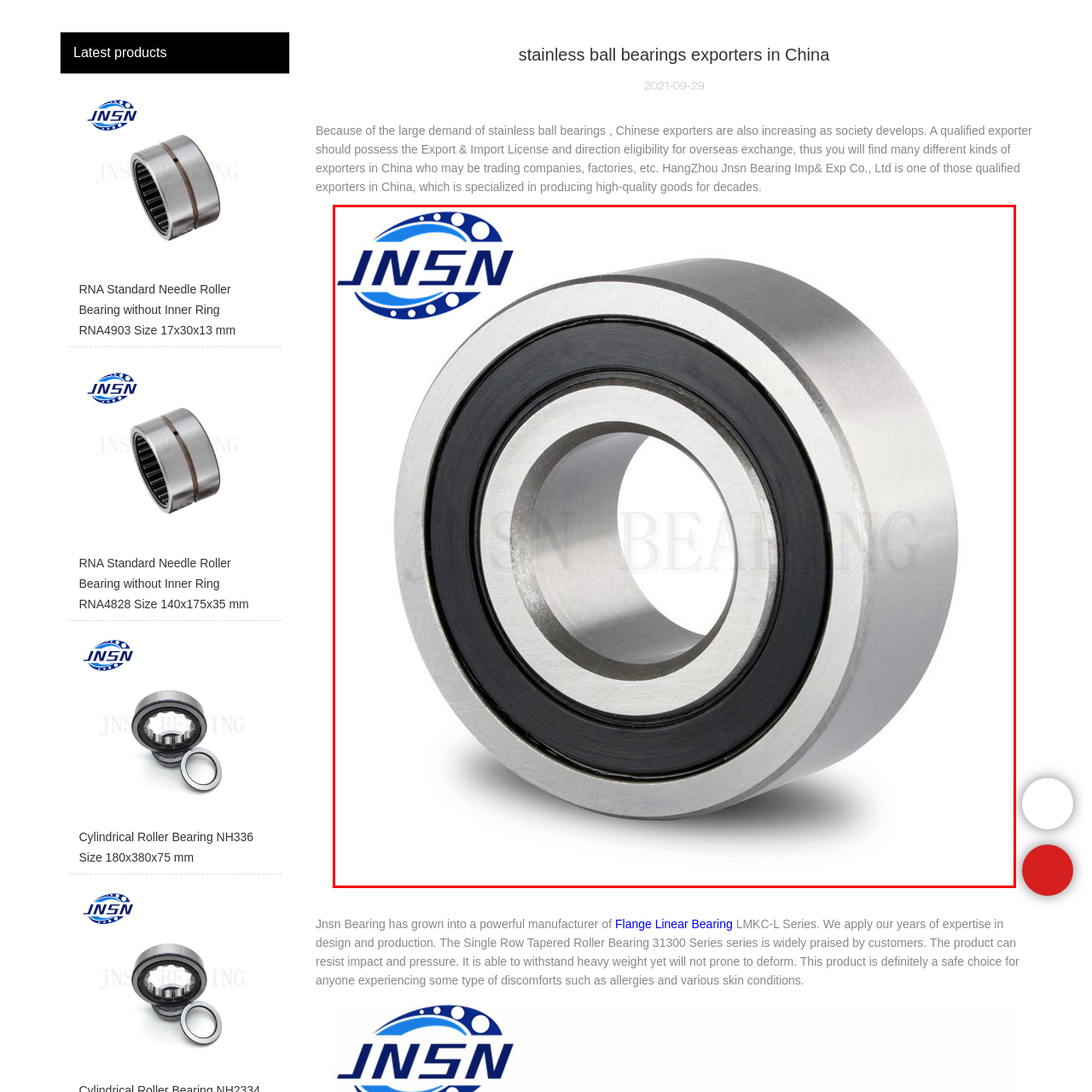Give a detailed account of the visual elements present in the image highlighted by the red border.

The image showcases a high-quality RNA Standard Needle Roller Bearing, specifically the model RNA4903, which features a size of 17x30x13 mm. This bearing is designed without an inner ring, suitable for various applications requiring reliable rotational movement. The sleek metallic finish highlights its robust construction, ideal for enhancing efficiency in machinery. The product is presented under the JNSN branding, emphasizing its commitment to quality manufacturing. This needle roller bearing is part of JNSN's extensive offerings, underscoring their role as a prominent exporter of stainless ball bearings from China, catering to a growing global demand.